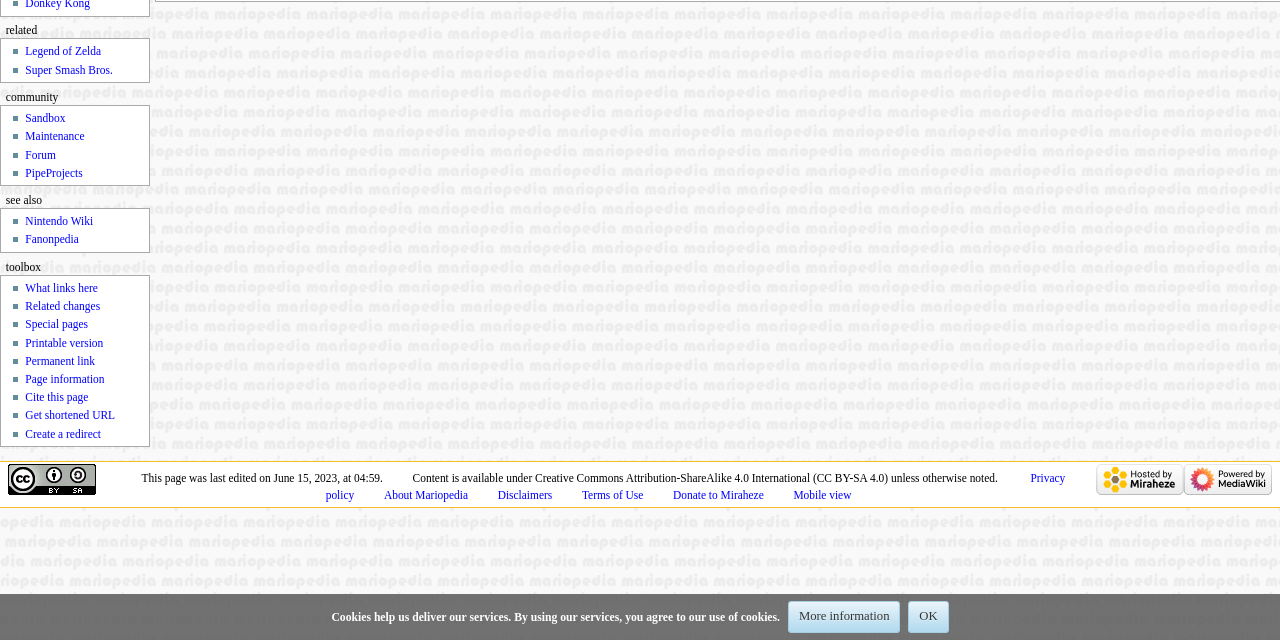For the element described, predict the bounding box coordinates as (top-left x, top-left y, bottom-right x, bottom-right y). All values should be between 0 and 1. Element description: alt="Hosted by Miraheze"

[0.856, 0.738, 0.925, 0.757]